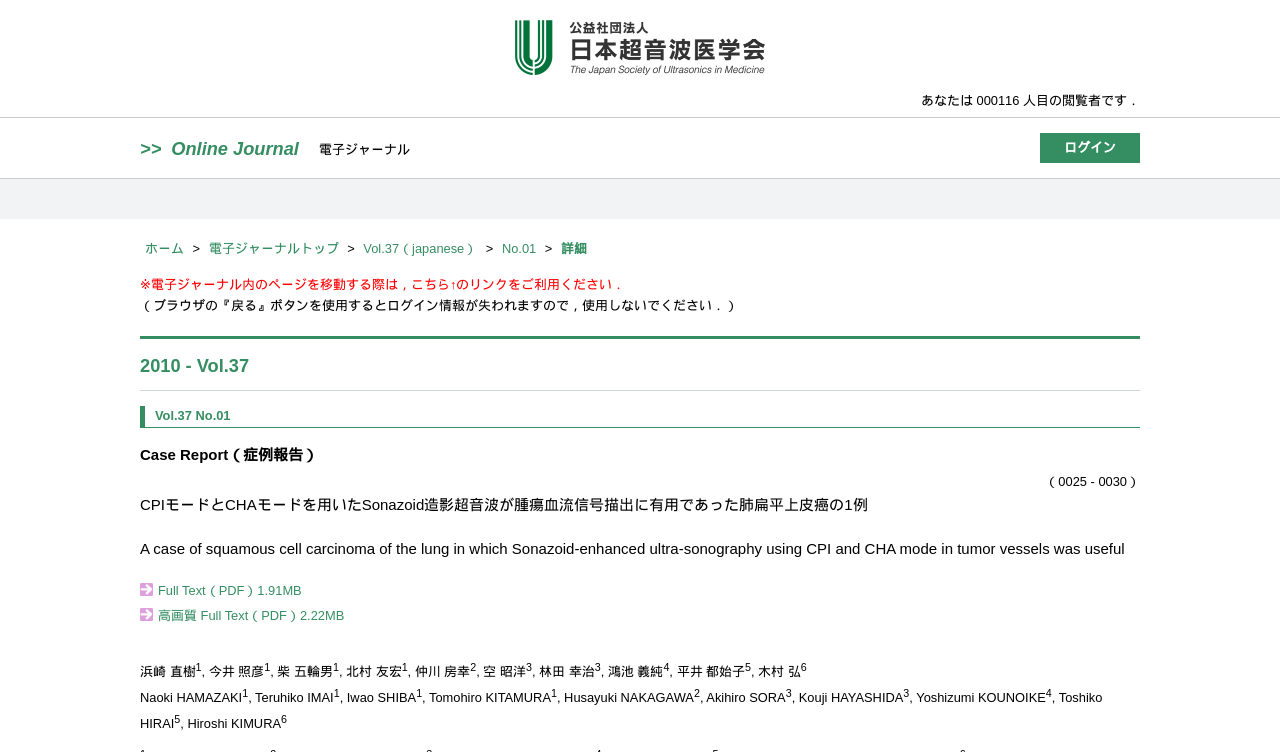Generate a thorough caption detailing the webpage content.

This webpage appears to be a member-only site for the Japanese Society of Ultrasound in Medicine. At the top, there is a heading with the site's title, accompanied by a link. Below this, there is a message indicating that the user is the 000116th visitor.

On the left side of the page, there is a menu with links to various sections, including "Online Journal", "Home", and "Electronic Journal Top". There are also links to specific journal volumes and issues, such as "Vol.37 (Japanese)" and "No.01".

The main content of the page is a journal article titled "CPIモードとCHAモードを用いたSonazoid造影超音波が腫瘍血流信号描出に有用であった肺扁平上皮癌の1例" (A case of squamous cell carcinoma of the lung in which Sonazoid-enhanced ultra-sonography using CPI and CHA mode in tumor vessels was useful). The article has an English title as well. Below the title, there are links to download the full text of the article in PDF format, with options for high-quality and regular quality.

The authors of the article are listed, with their names in both Japanese and English. Each author's name is accompanied by a superscript number. There are 10 authors in total.

At the bottom of the page, there is a note advising users to use the links provided to navigate within the electronic journal, rather than using their browser's back button, to avoid losing login information.